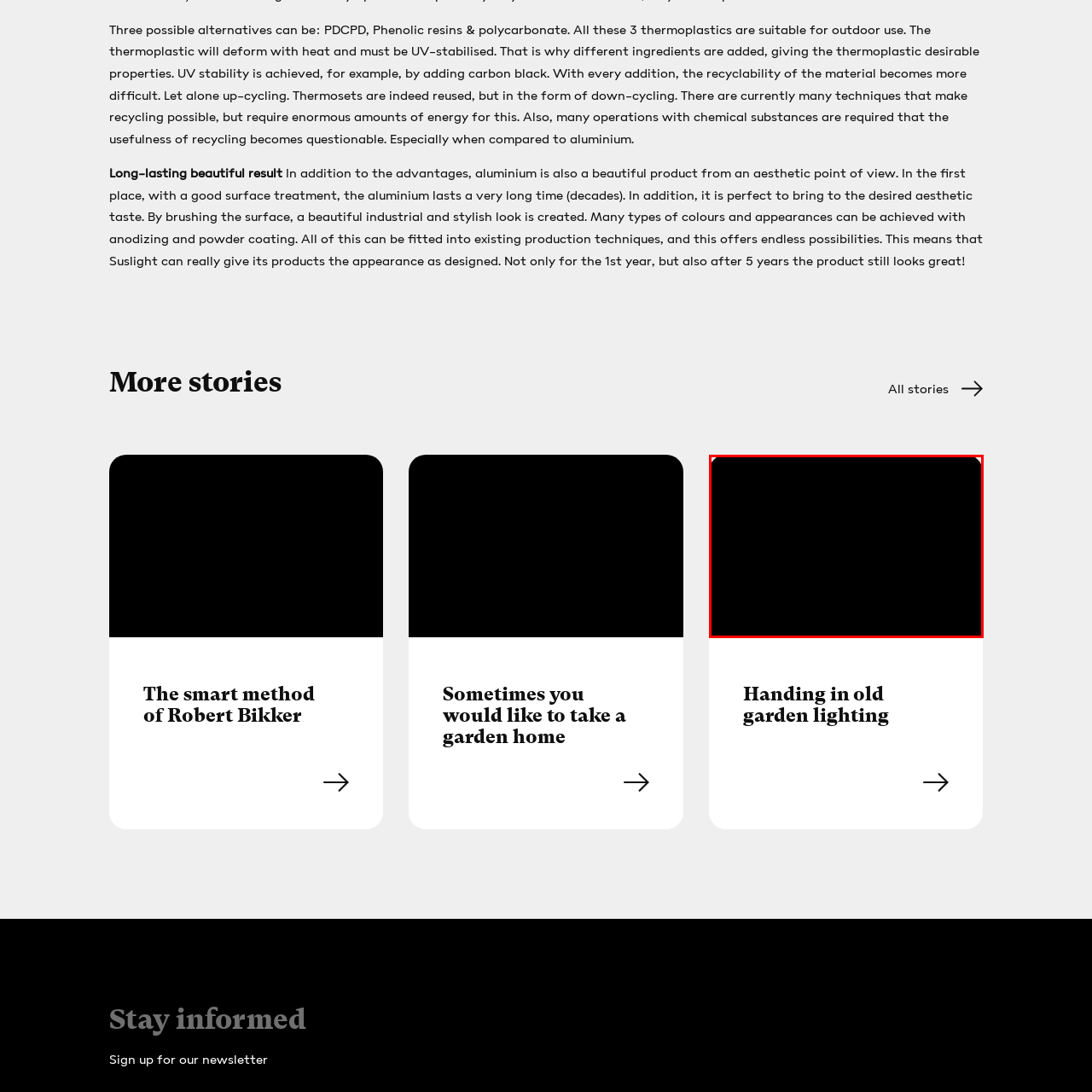What aspect of landscaping is emphasized in the content?
Focus on the image section enclosed by the red bounding box and answer the question thoroughly.

The content encourages readers to consider how they manage their outdoor spaces, highlighting the significance of not just aesthetics but also recycling practices in landscaping, which implies that the content emphasizes the importance of environmentally friendly practices in garden design.